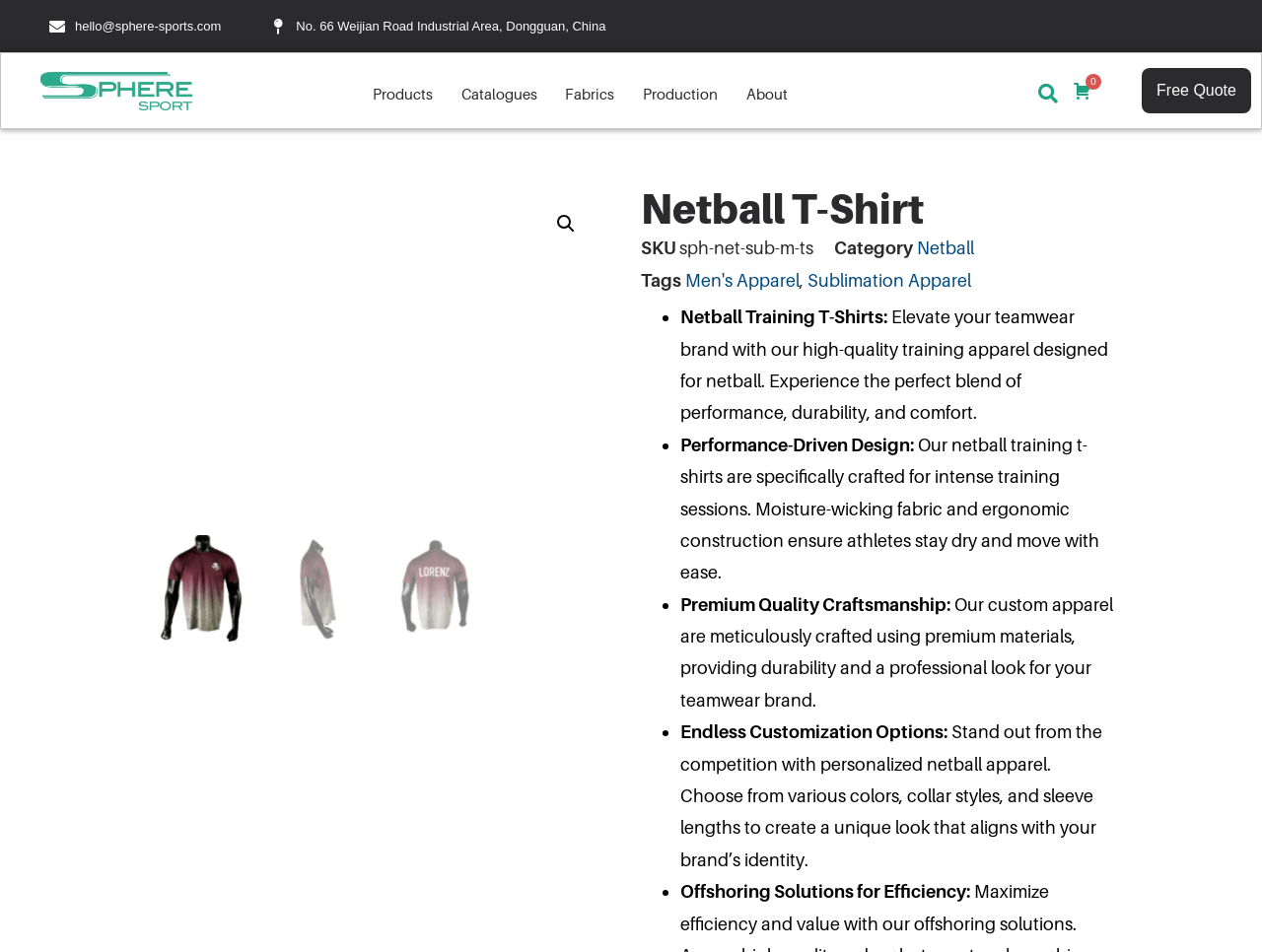Locate the bounding box coordinates of the element that needs to be clicked to carry out the instruction: "Click on the 'Free Quote' link". The coordinates should be given as four float numbers ranging from 0 to 1, i.e., [left, top, right, bottom].

[0.905, 0.072, 0.991, 0.119]